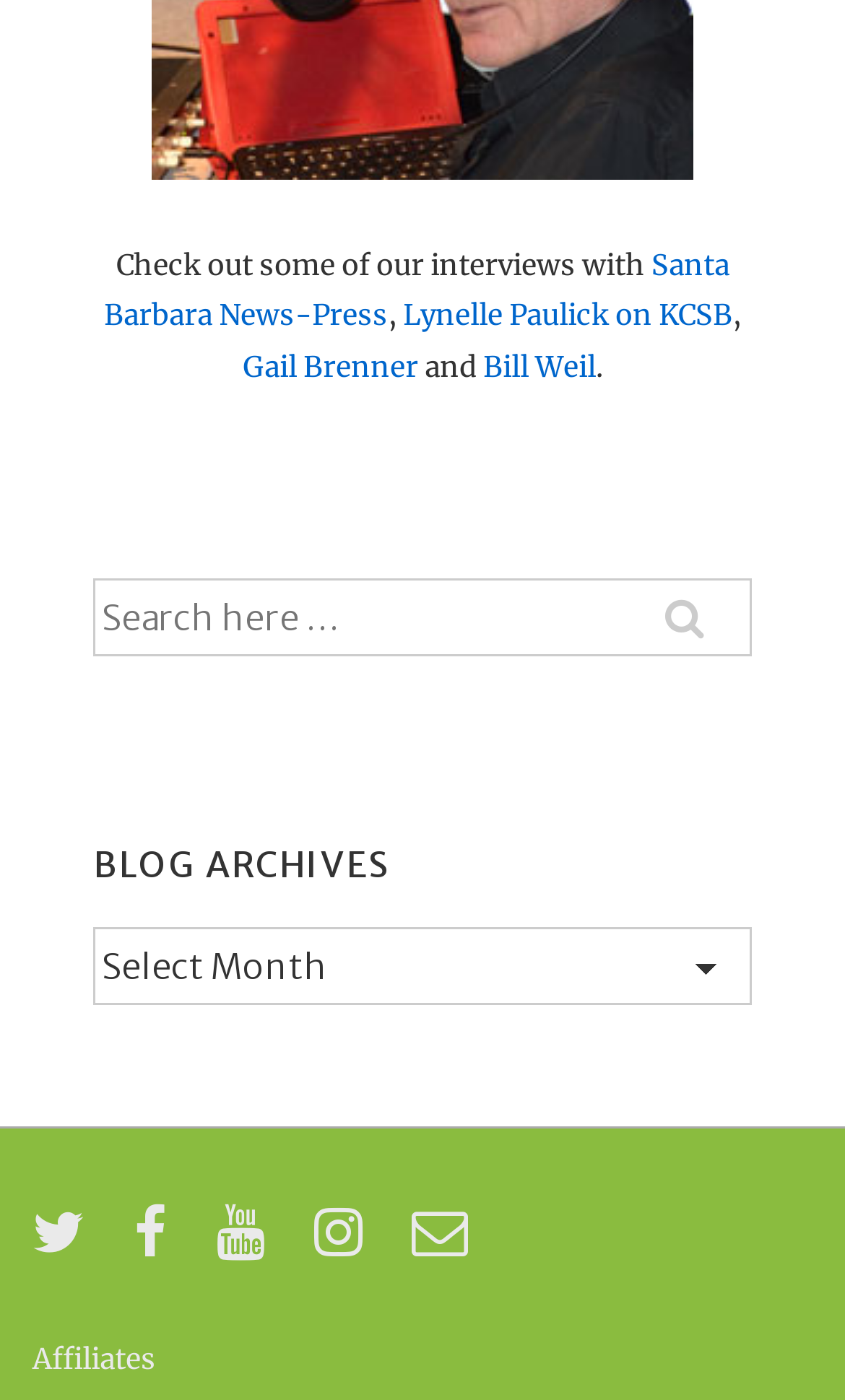Please determine the bounding box coordinates of the area that needs to be clicked to complete this task: 'Explore Affiliates'. The coordinates must be four float numbers between 0 and 1, formatted as [left, top, right, bottom].

[0.038, 0.958, 0.185, 0.985]